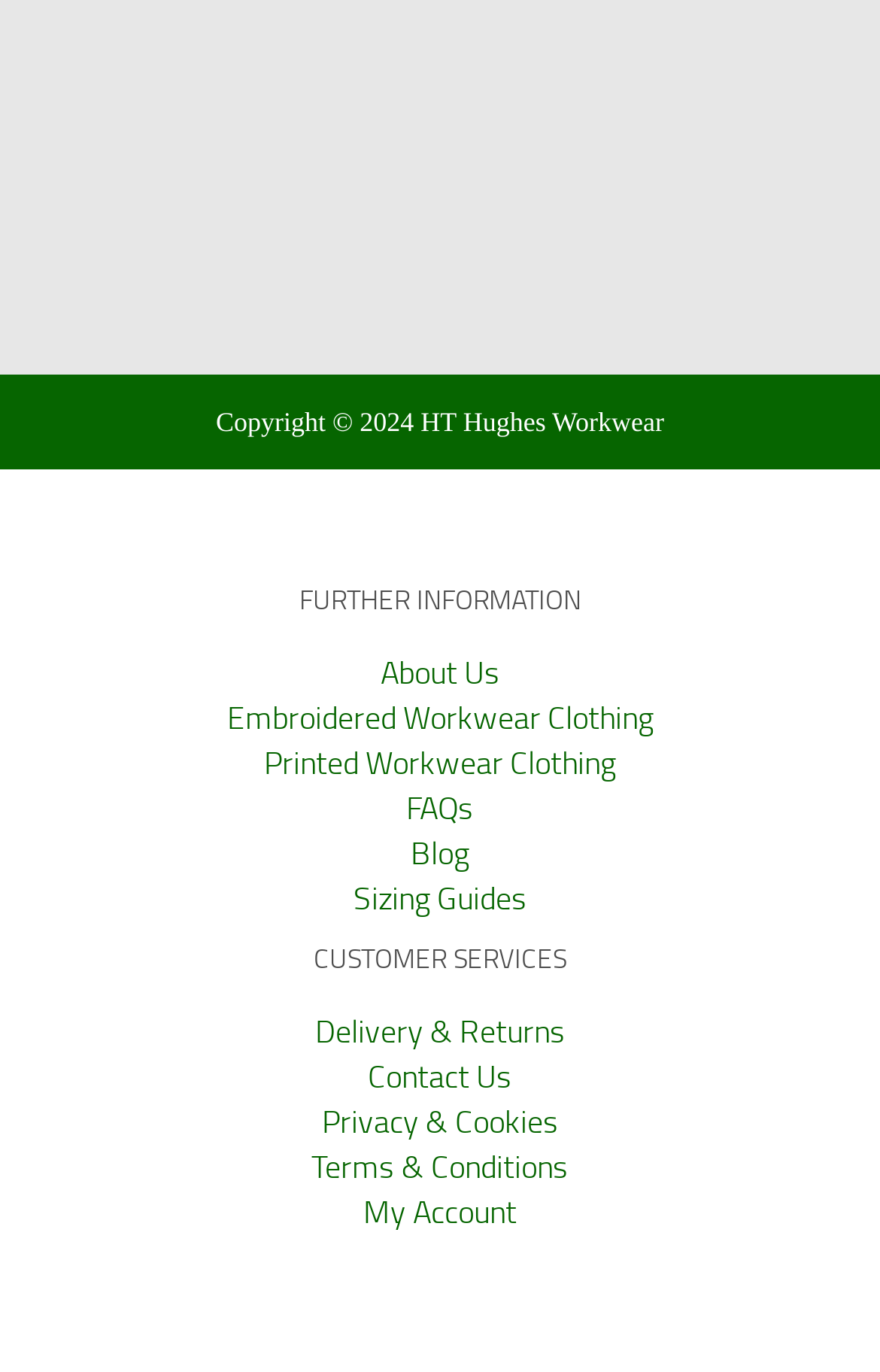What is the position of the 'Blog' link in the top navigation?
Answer the question with as much detail as you can, using the image as a reference.

The 'Blog' link is the last link in the top navigation, located to the right of the other links, including 'Facebook', 'Twitter', and 'Pinterest'.